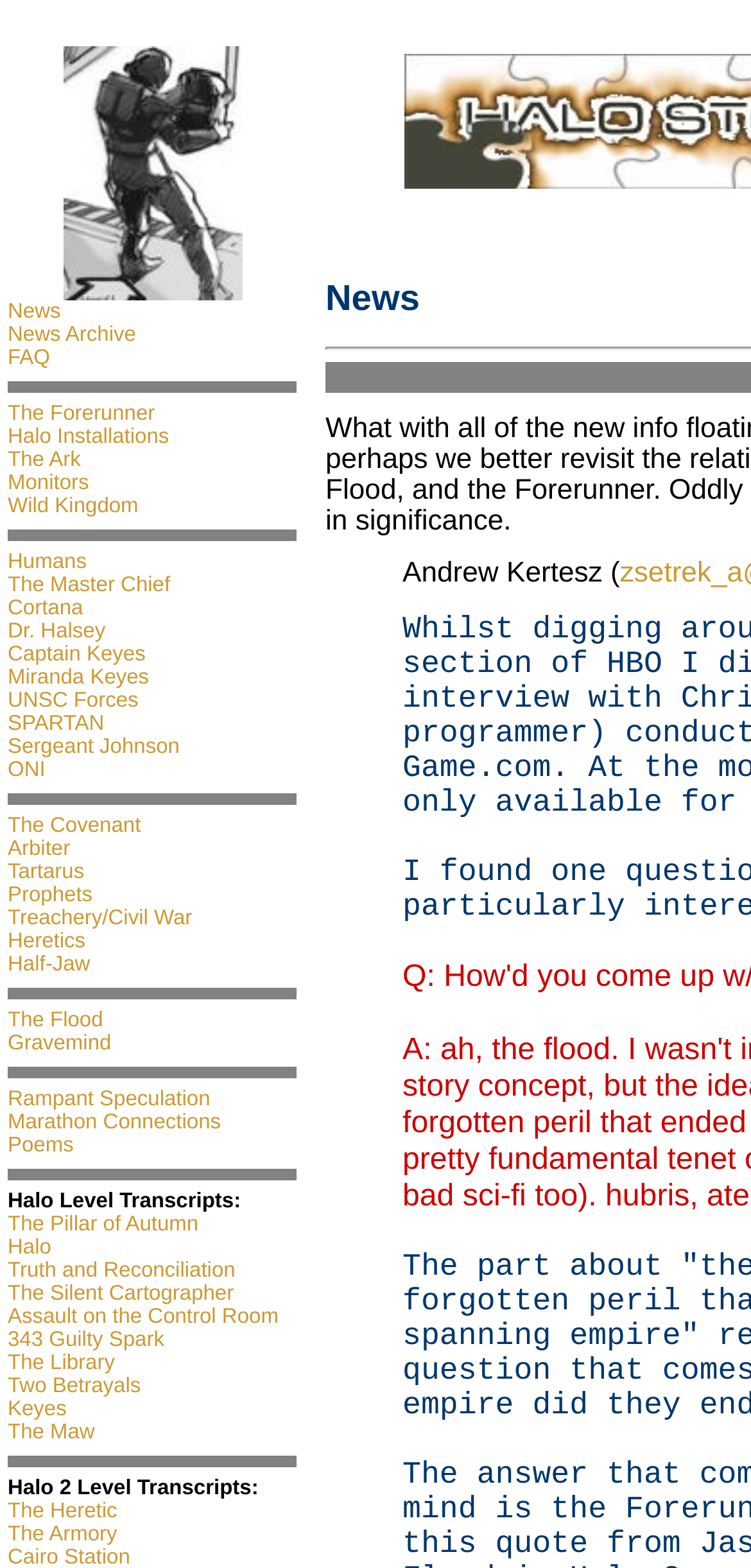What is the last link on the webpage?
Using the visual information, respond with a single word or phrase.

The Armory